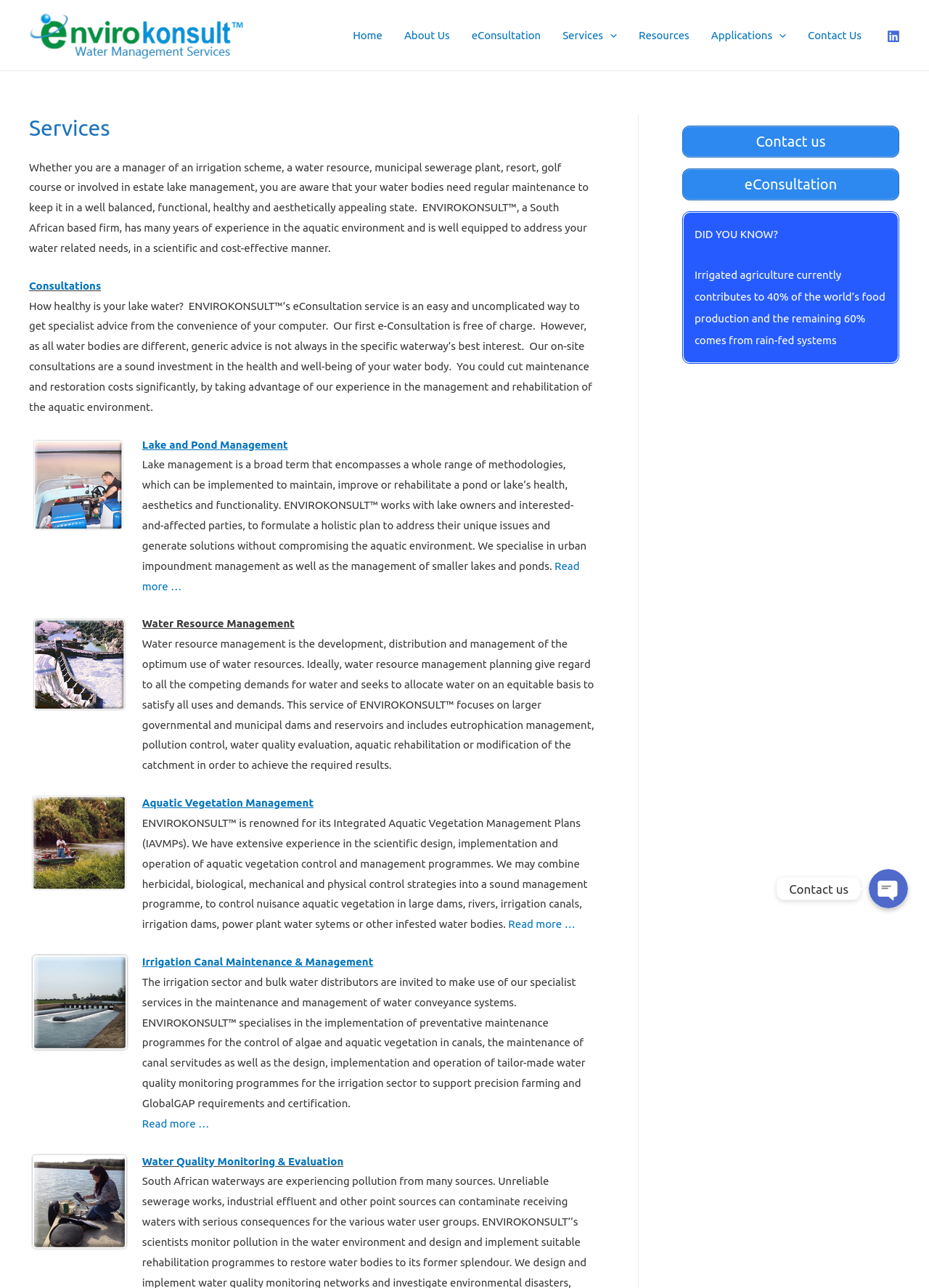What is the purpose of ENVIROKONSULT™'s eConsultation service?
Answer the question with a thorough and detailed explanation.

According to the webpage, ENVIROKONSULT™'s eConsultation service allows users to get specialist advice from the convenience of their computer, with the first e-Consultation being free of charge.